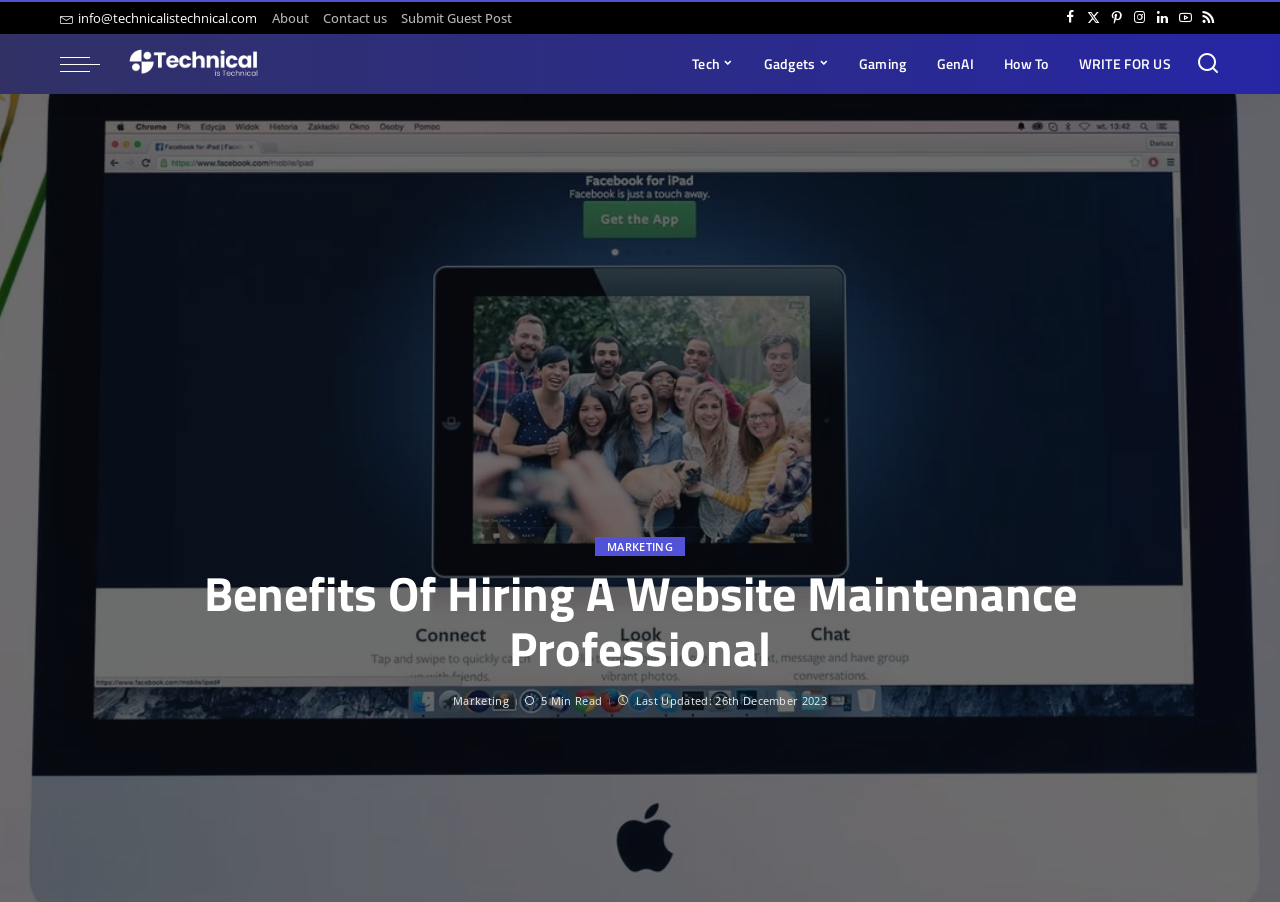Determine the bounding box coordinates of the clickable element necessary to fulfill the instruction: "Explore the IoT section". Provide the coordinates as four float numbers within the 0 to 1 range, i.e., [left, top, right, bottom].

[0.062, 0.133, 0.079, 0.169]